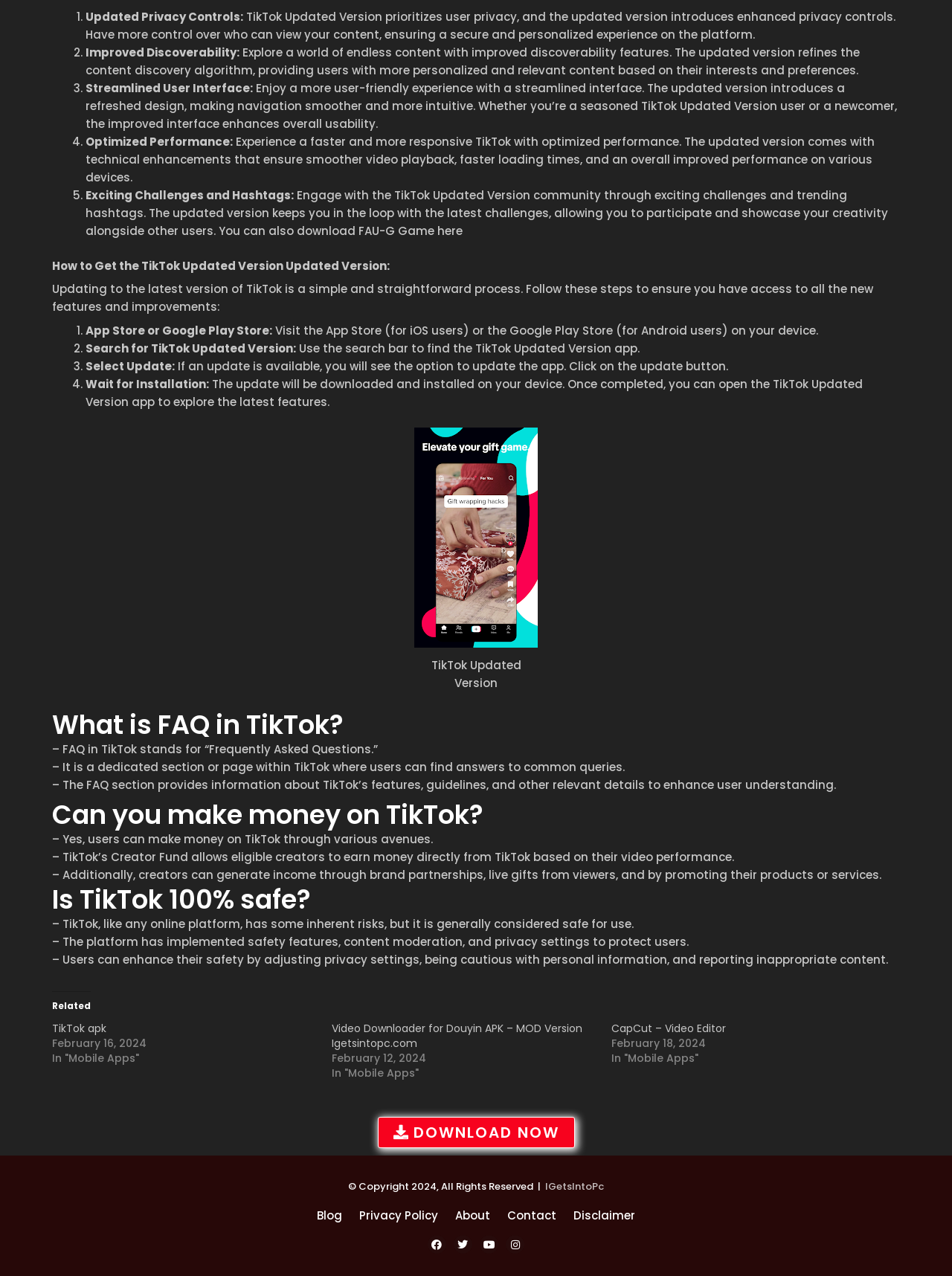Please identify the bounding box coordinates of the clickable area that will allow you to execute the instruction: "Click the 'DOWNLOAD NOW' button".

[0.396, 0.875, 0.604, 0.899]